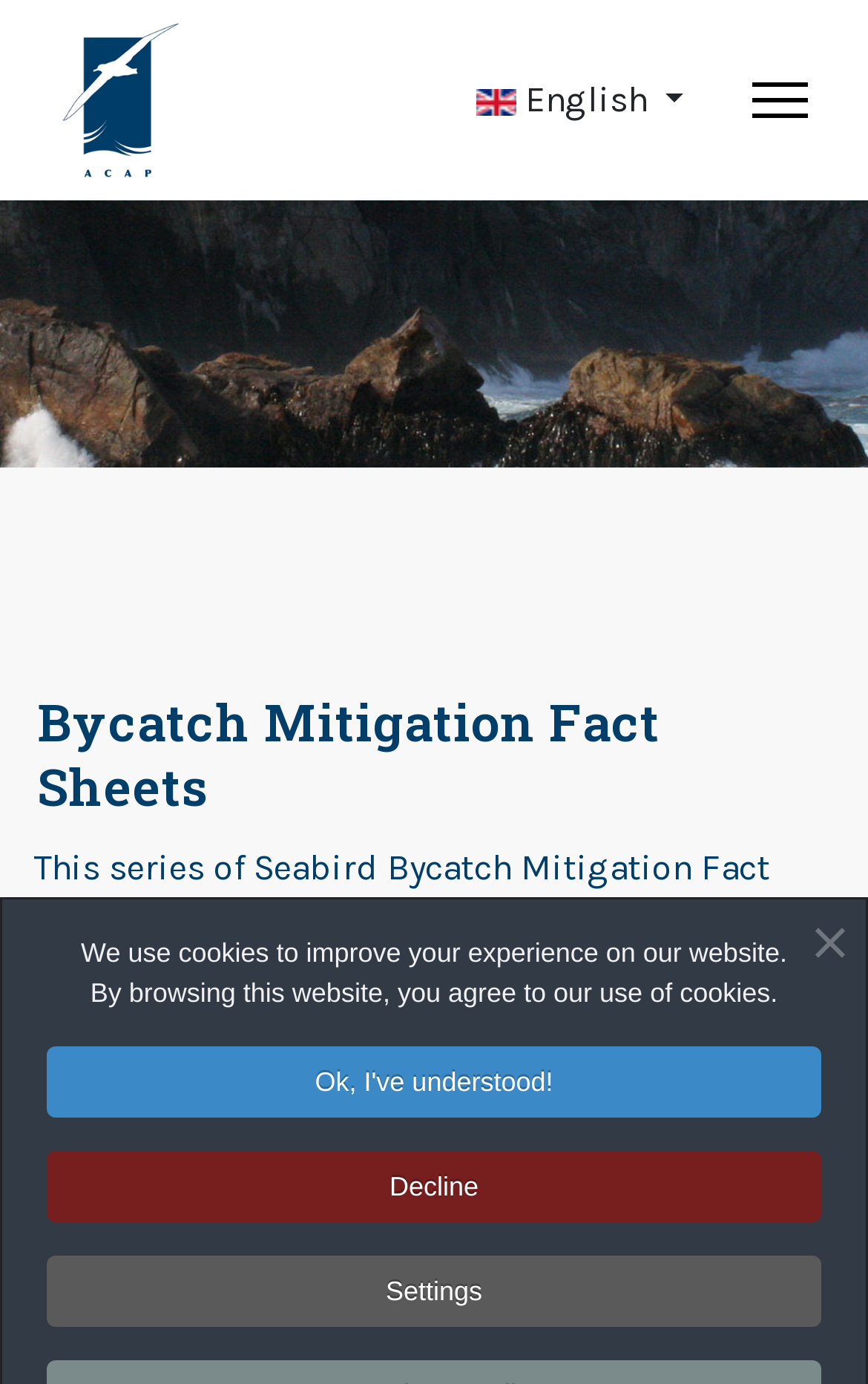Given the element description "Settings" in the screenshot, predict the bounding box coordinates of that UI element.

[0.054, 0.907, 0.946, 0.959]